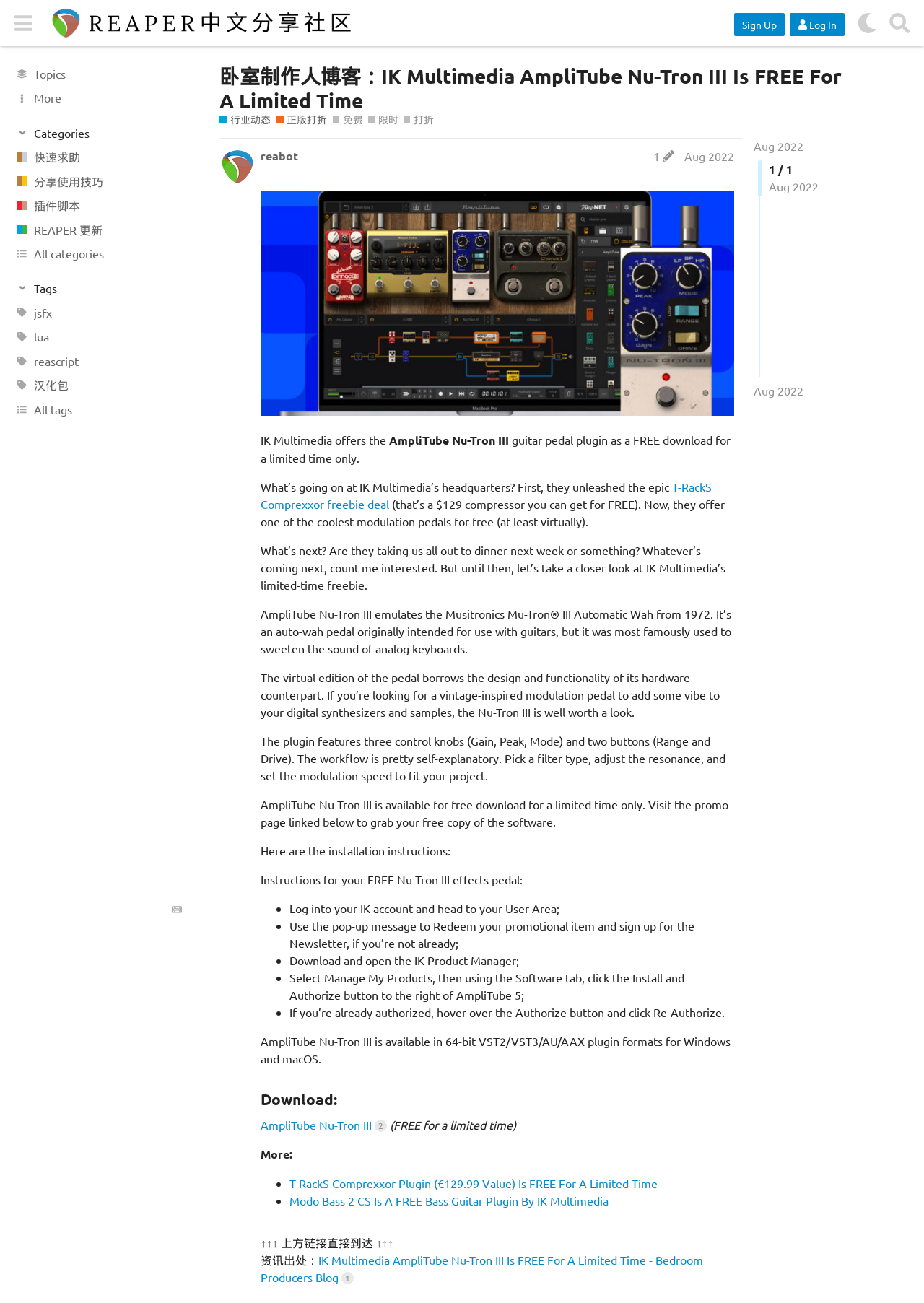Determine the title of the webpage and give its text content.

卧室制作人博客：IK Multimedia AmpliTube Nu-Tron III Is FREE For A Limited Time